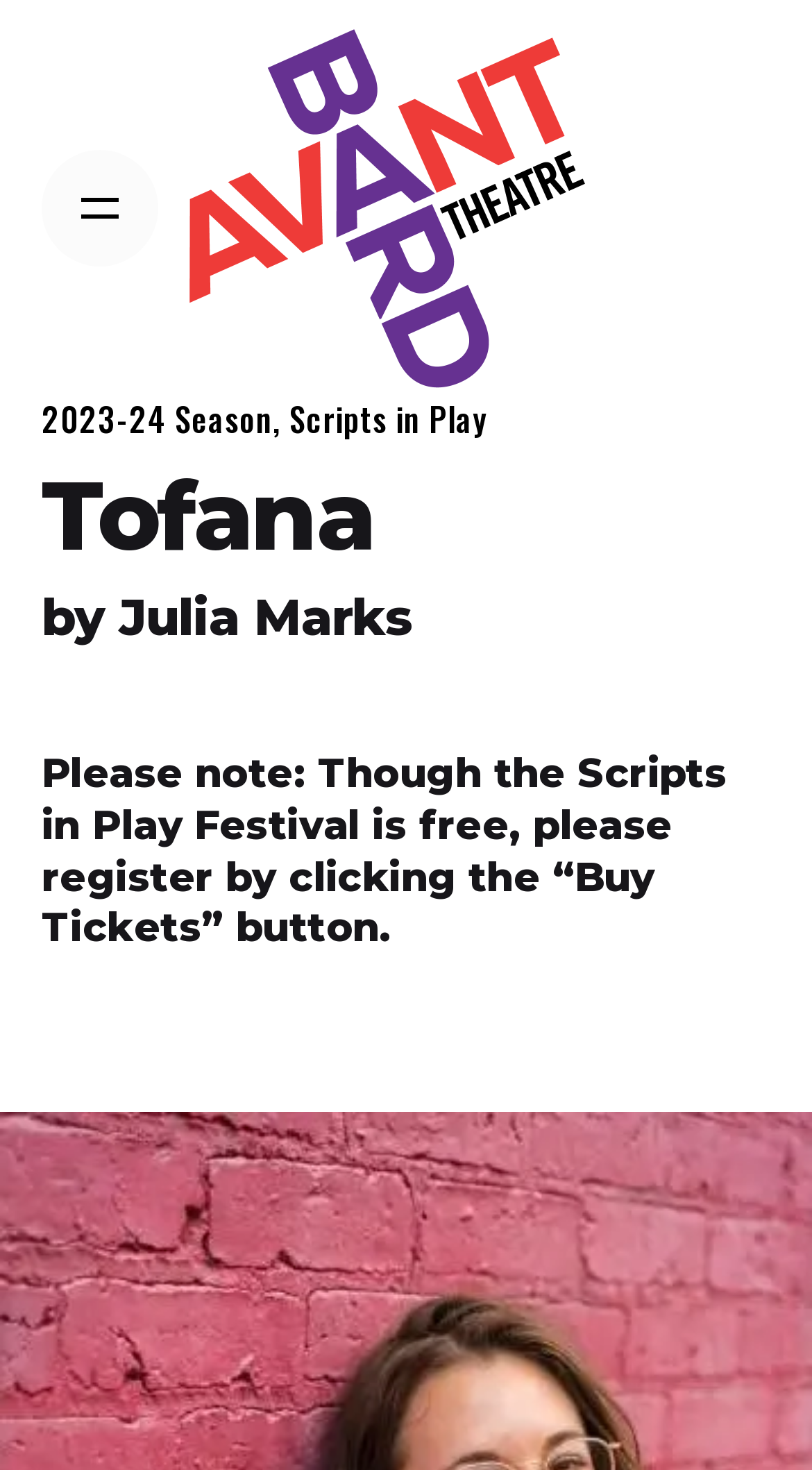What is the name of the festival?
Ensure your answer is thorough and detailed.

I found the answer by looking at the StaticText element with the text 'Scripts in Play' which is located near the top of the page, and then I found a heading element that mentions 'Scripts in Play Festival', indicating that it is the name of the festival.